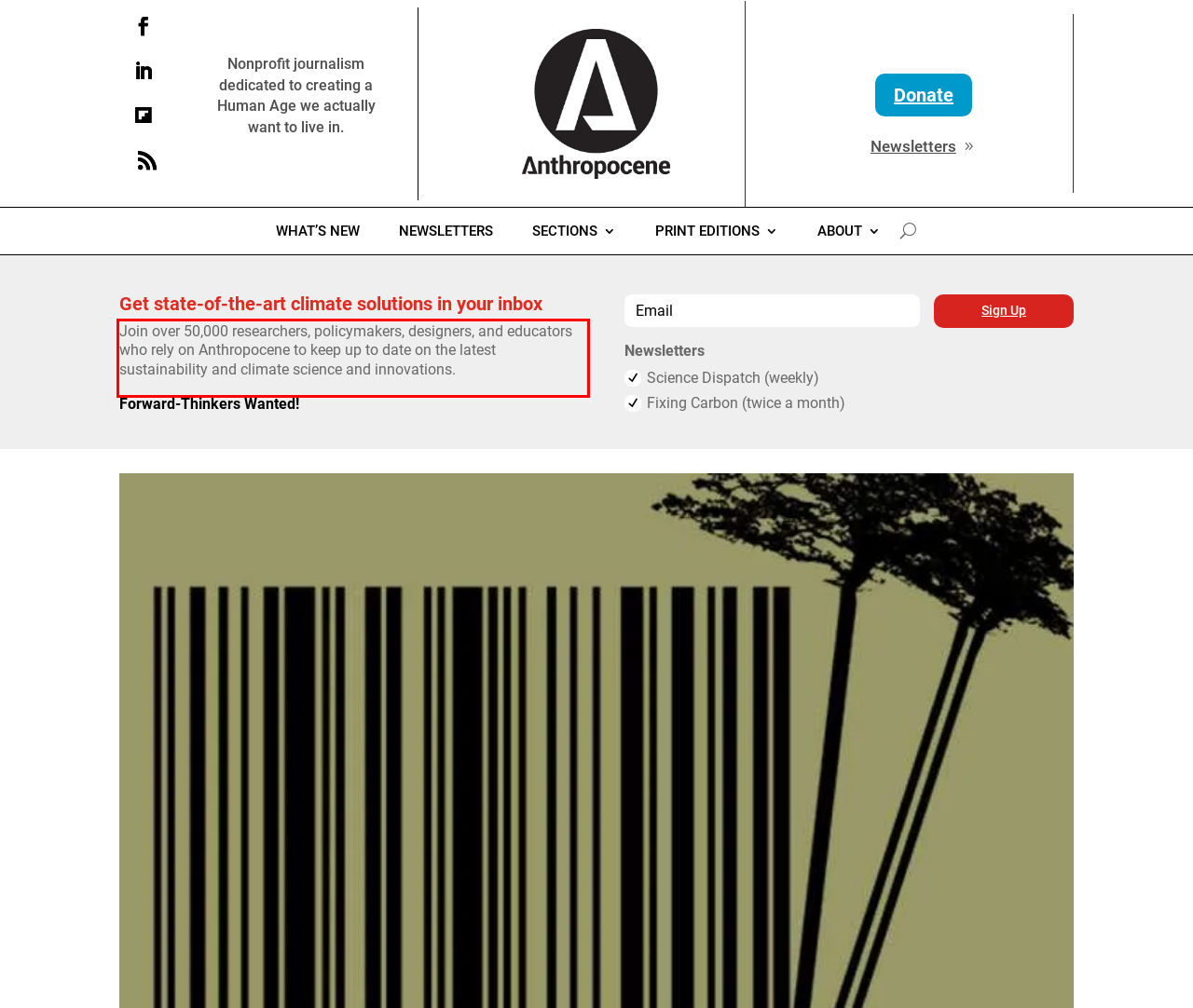Please use OCR to extract the text content from the red bounding box in the provided webpage screenshot.

Join over 50,000 researchers, policymakers, designers, and educators who rely on Anthropocene to keep up to date on the latest sustainability and climate science and innovations.